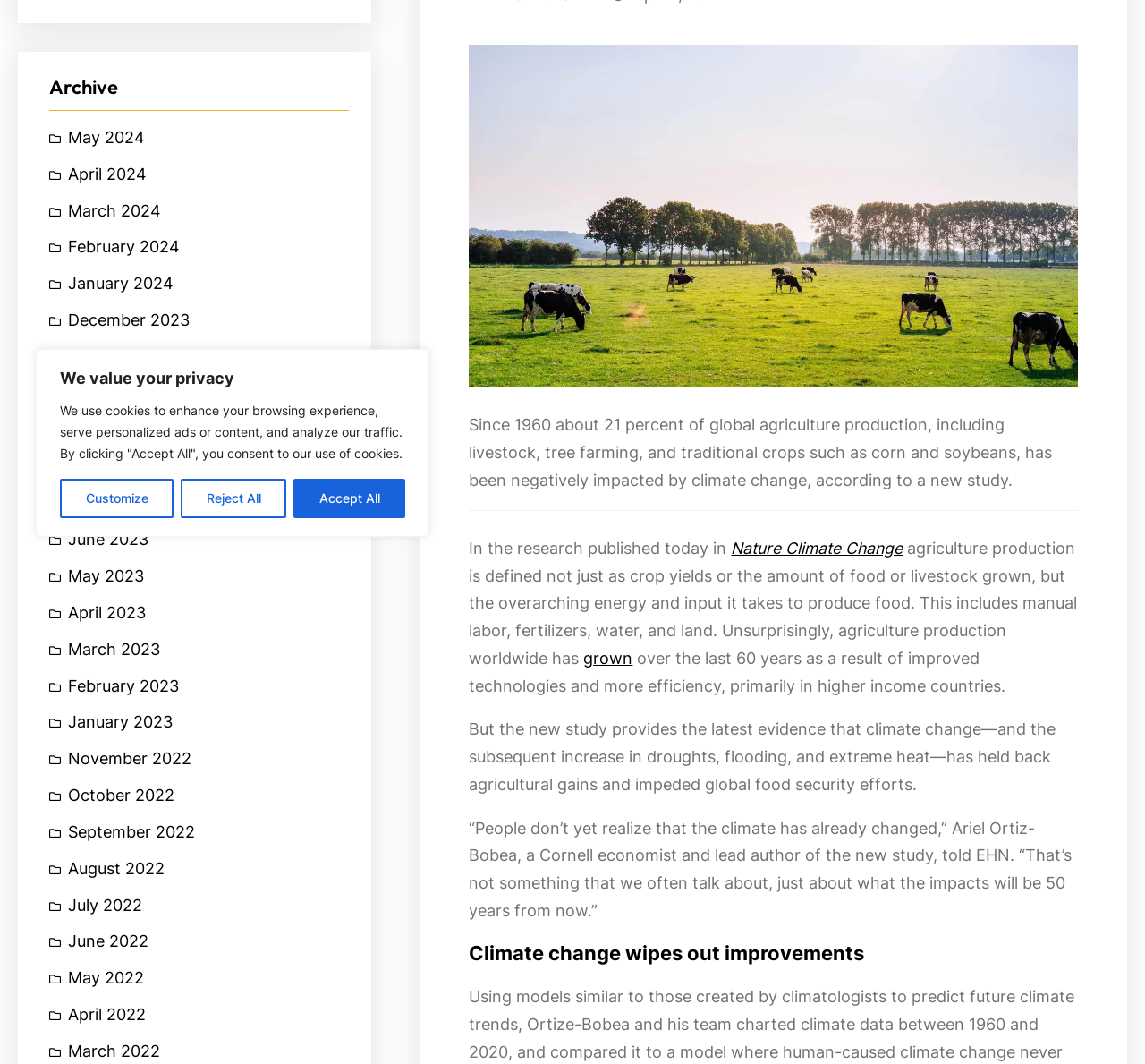Extract the bounding box coordinates for the HTML element that matches this description: "July 2023". The coordinates should be four float numbers between 0 and 1, i.e., [left, top, right, bottom].

[0.043, 0.456, 0.124, 0.49]